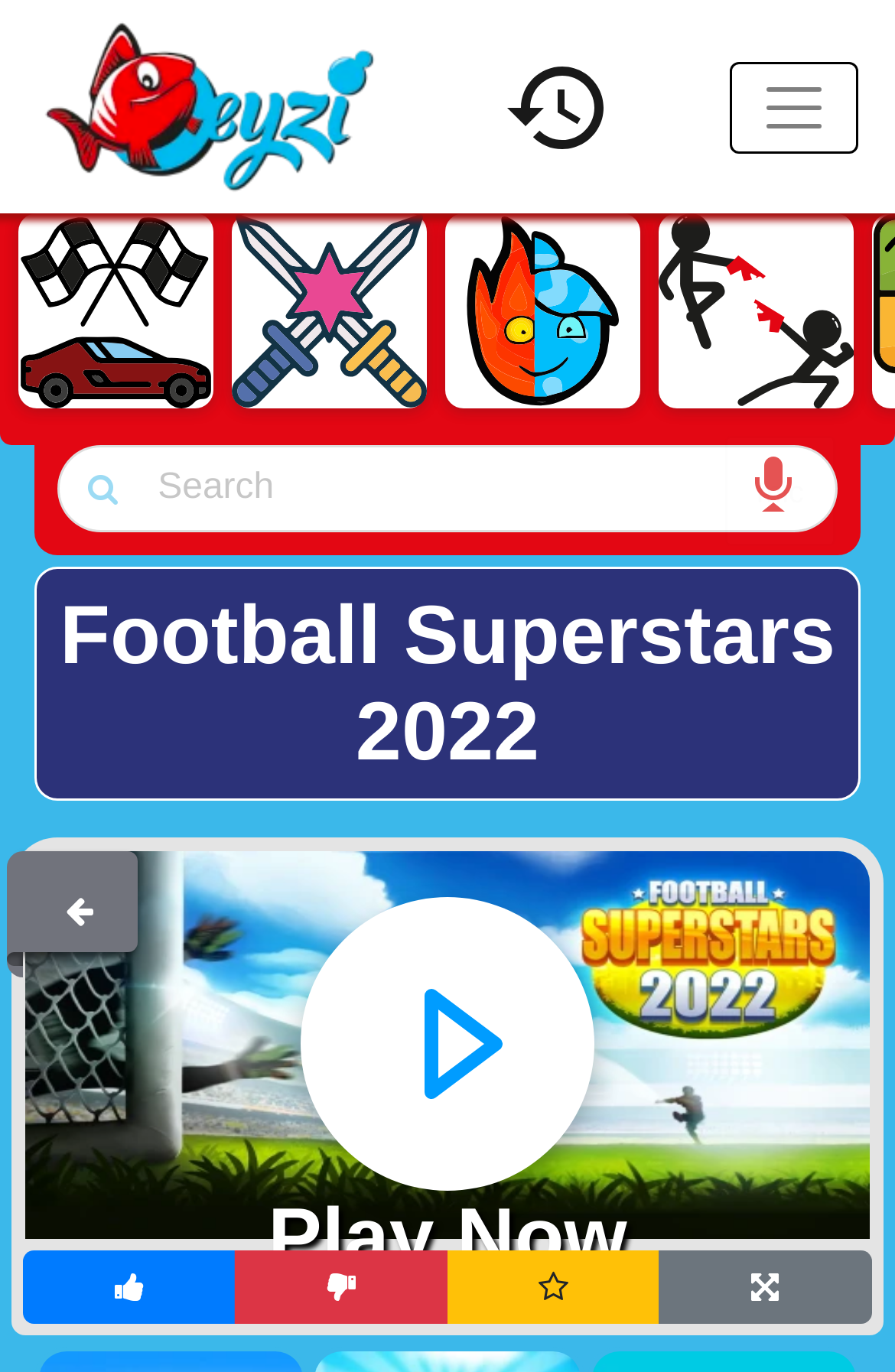Please indicate the bounding box coordinates of the element's region to be clicked to achieve the instruction: "Like the game". Provide the coordinates as four float numbers between 0 and 1, i.e., [left, top, right, bottom].

[0.026, 0.911, 0.265, 0.965]